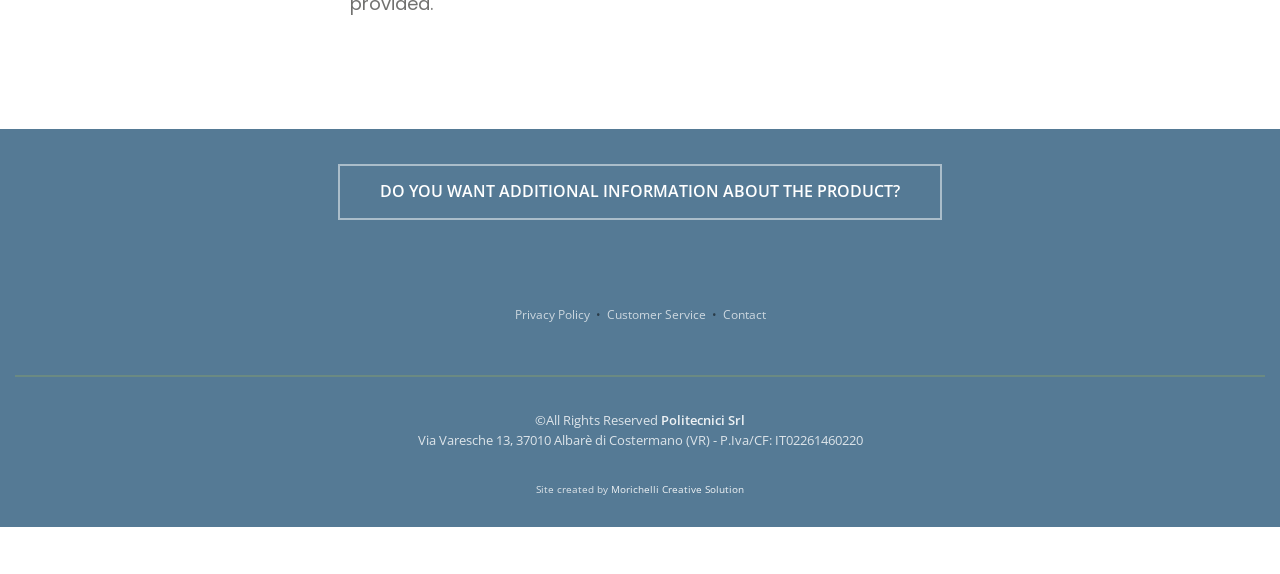Please identify the bounding box coordinates of the clickable area that will fulfill the following instruction: "Visit the privacy policy page". The coordinates should be in the format of four float numbers between 0 and 1, i.e., [left, top, right, bottom].

[0.402, 0.533, 0.461, 0.562]